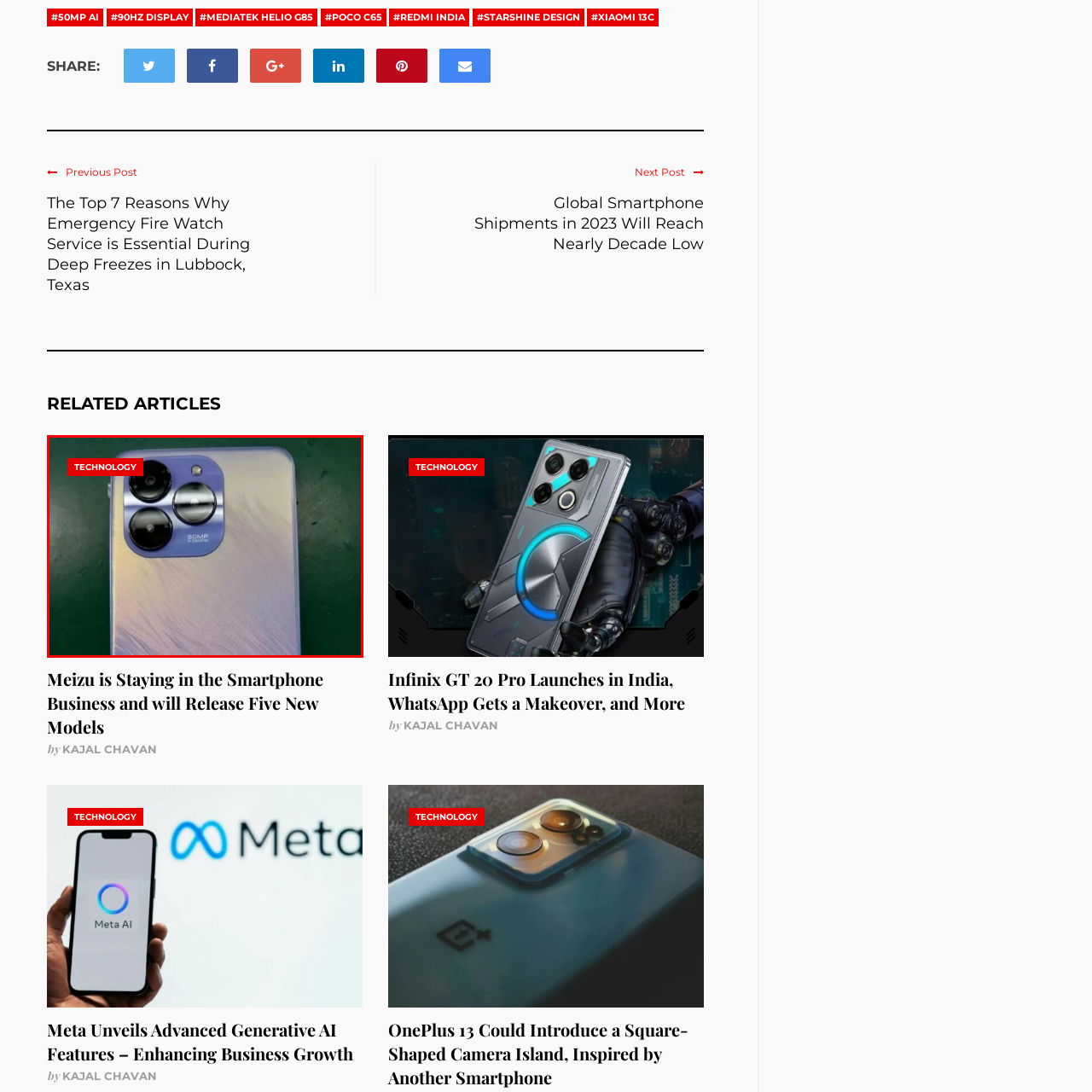How many lenses are in the camera module? Examine the image inside the red bounding box and answer concisely with one word or a short phrase.

Three